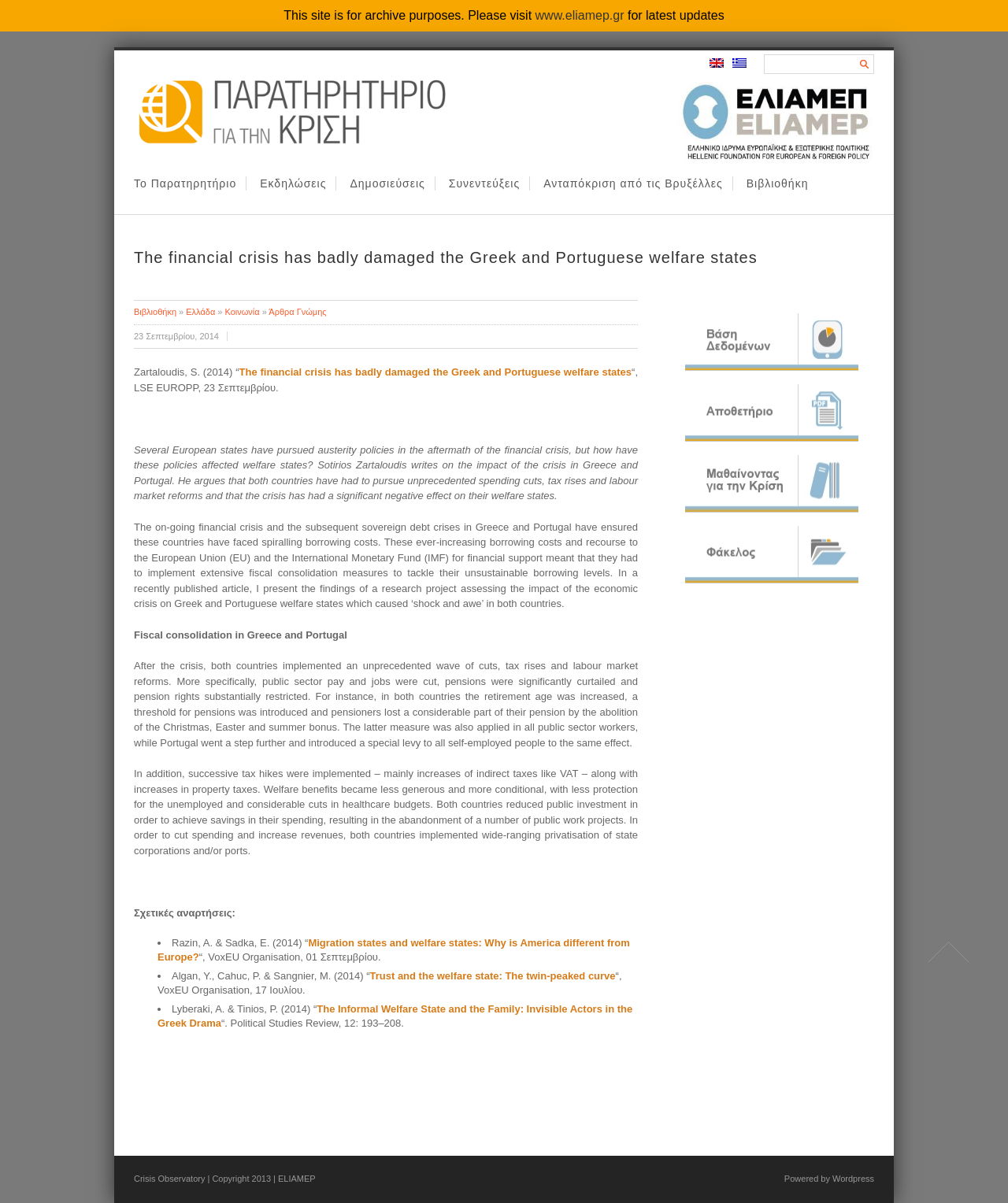Pinpoint the bounding box coordinates of the clickable element to carry out the following instruction: "visit the ELIAMEP website."

[0.531, 0.007, 0.619, 0.018]